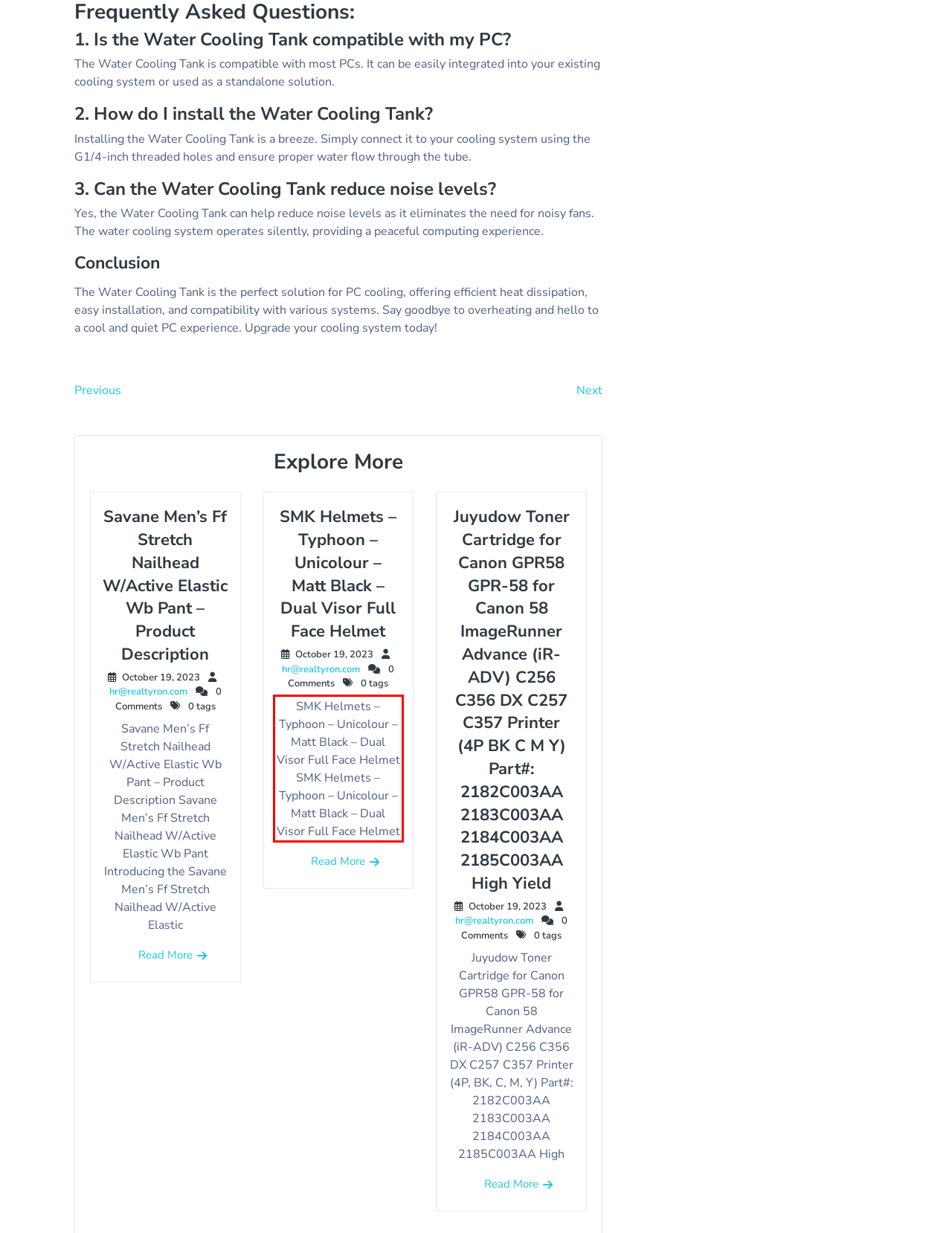Please perform OCR on the UI element surrounded by the red bounding box in the given webpage screenshot and extract its text content.

SMK Helmets – Typhoon – Unicolour – Matt Black – Dual Visor Full Face Helmet SMK Helmets – Typhoon – Unicolour – Matt Black – Dual Visor Full Face Helmet